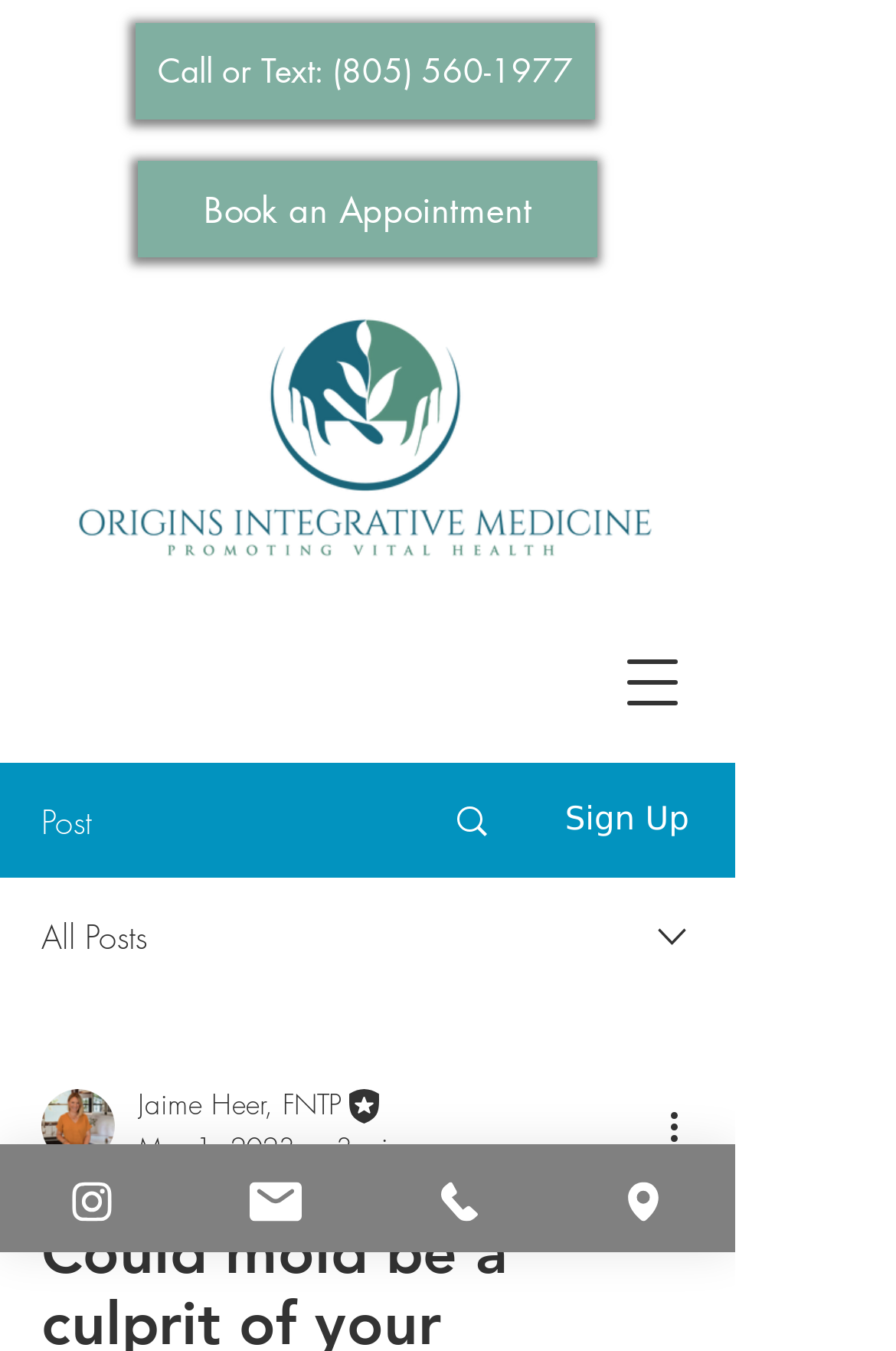Please identify the bounding box coordinates for the region that you need to click to follow this instruction: "View Instagram profile".

[0.0, 0.847, 0.205, 0.927]